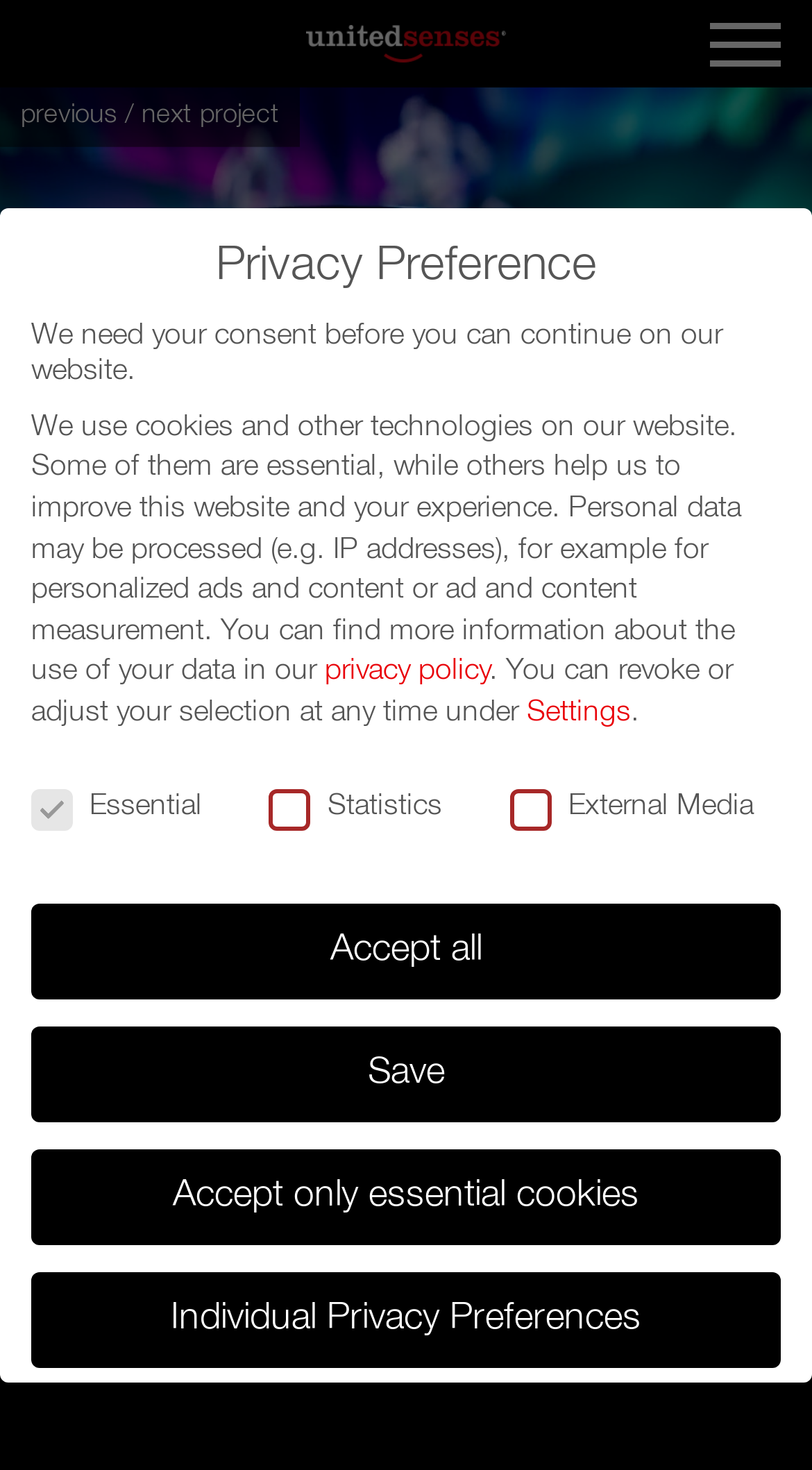Please specify the bounding box coordinates of the area that should be clicked to accomplish the following instruction: "go to previous page". The coordinates should consist of four float numbers between 0 and 1, i.e., [left, top, right, bottom].

[0.026, 0.069, 0.144, 0.087]